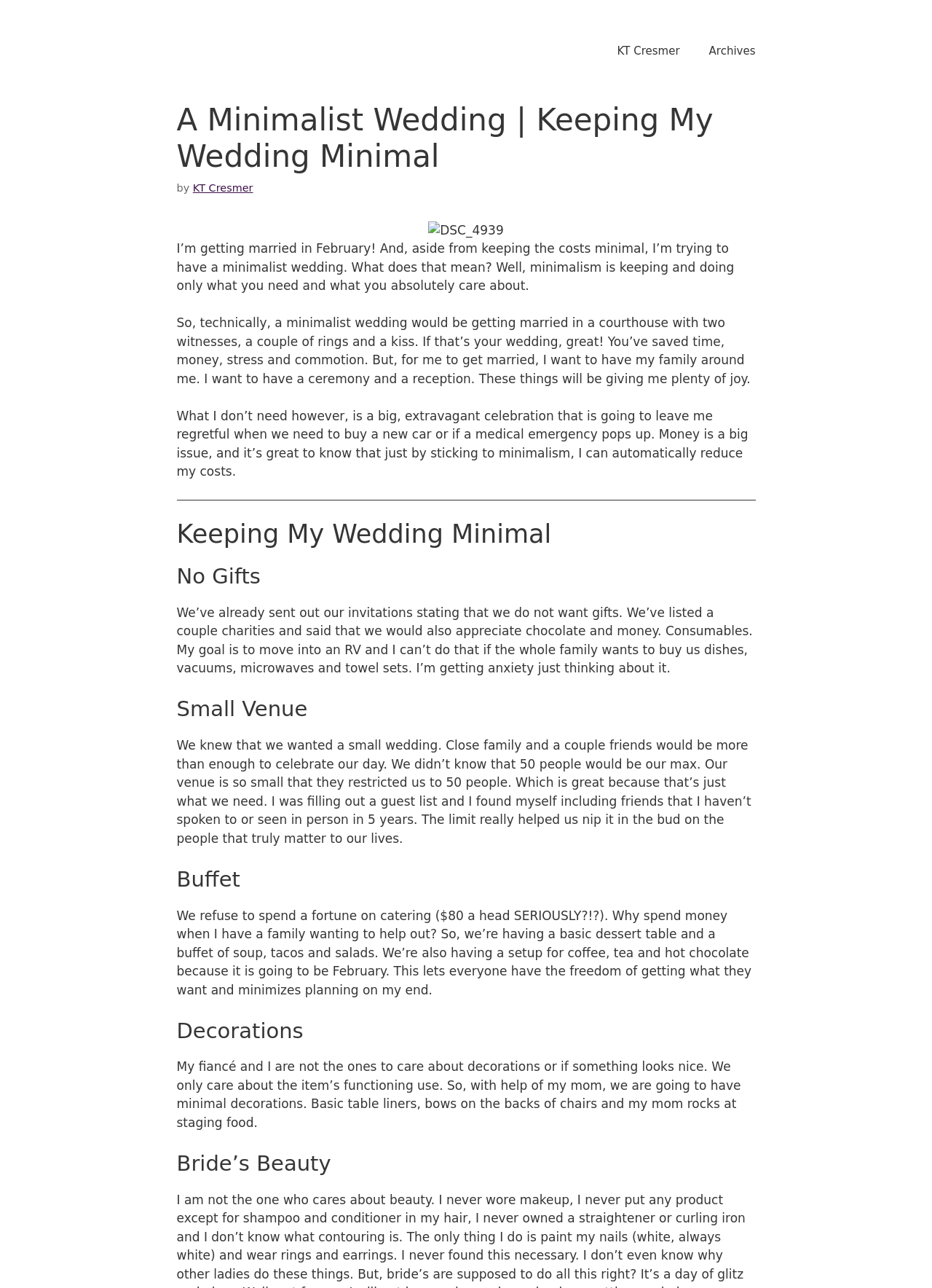Examine the image carefully and respond to the question with a detailed answer: 
Why doesn't the author want gifts?

The author doesn't want gifts because they want to move into an RV and don't want to be burdened with unnecessary items, as mentioned in the static text 'I’m getting anxiety just thinking about it'.